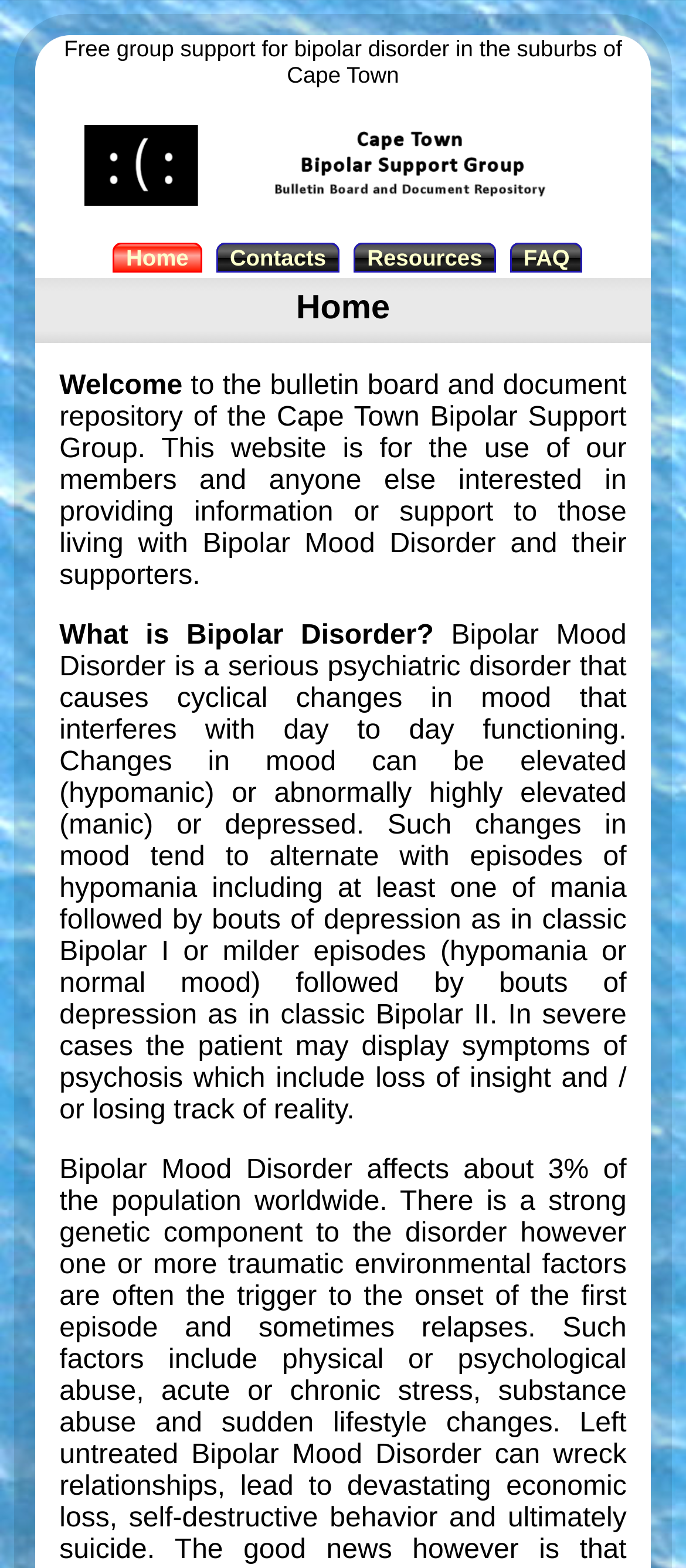What type of content can be found on this website?
Can you give a detailed and elaborate answer to the question?

The website appears to provide information about bipolar disorder, as well as support resources, as indicated by the links to 'Resources' and 'FAQ' sections, and the text describing the website's purpose.